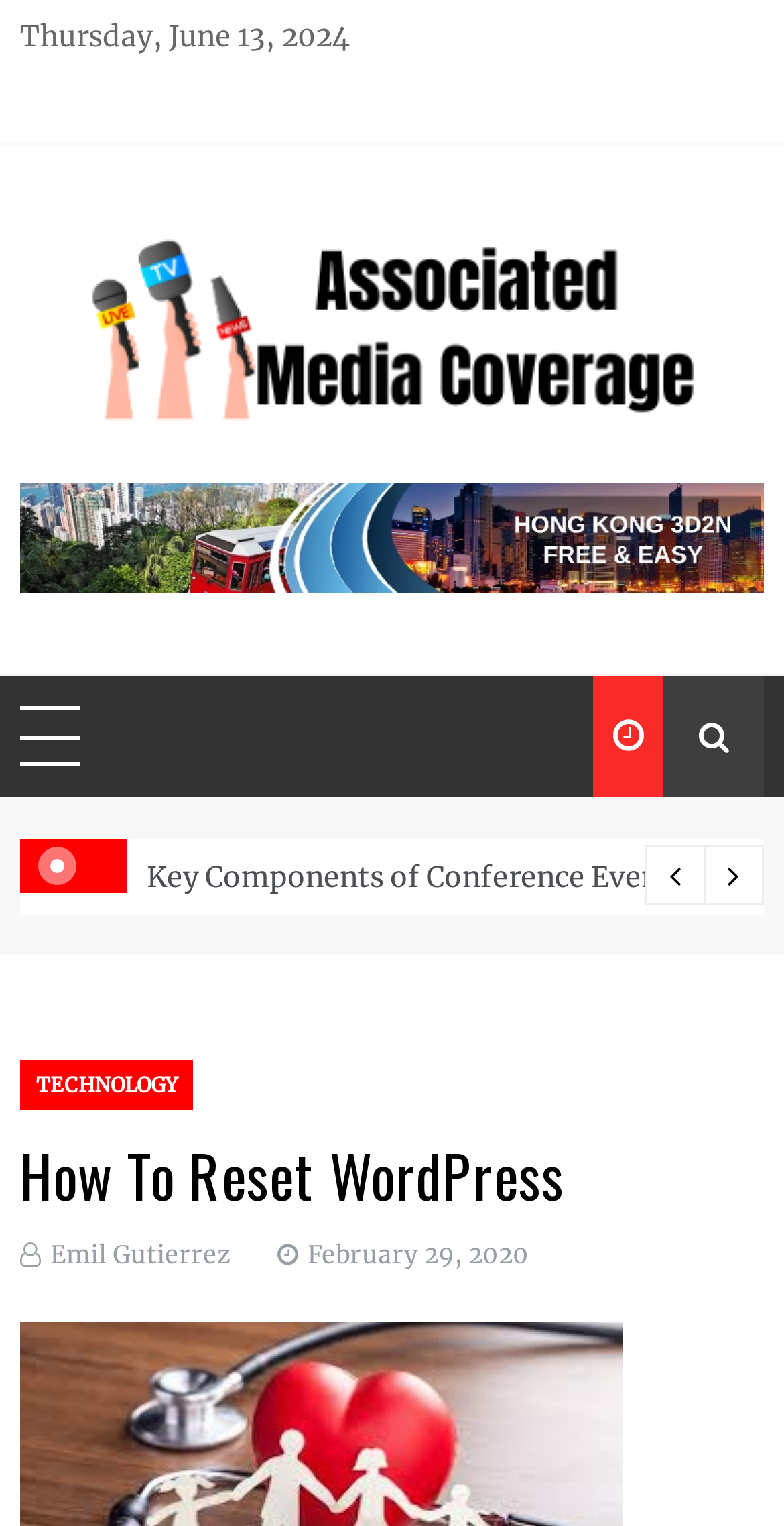Specify the bounding box coordinates of the element's area that should be clicked to execute the given instruction: "Click the button with a calendar icon". The coordinates should be four float numbers between 0 and 1, i.e., [left, top, right, bottom].

[0.823, 0.553, 0.9, 0.593]